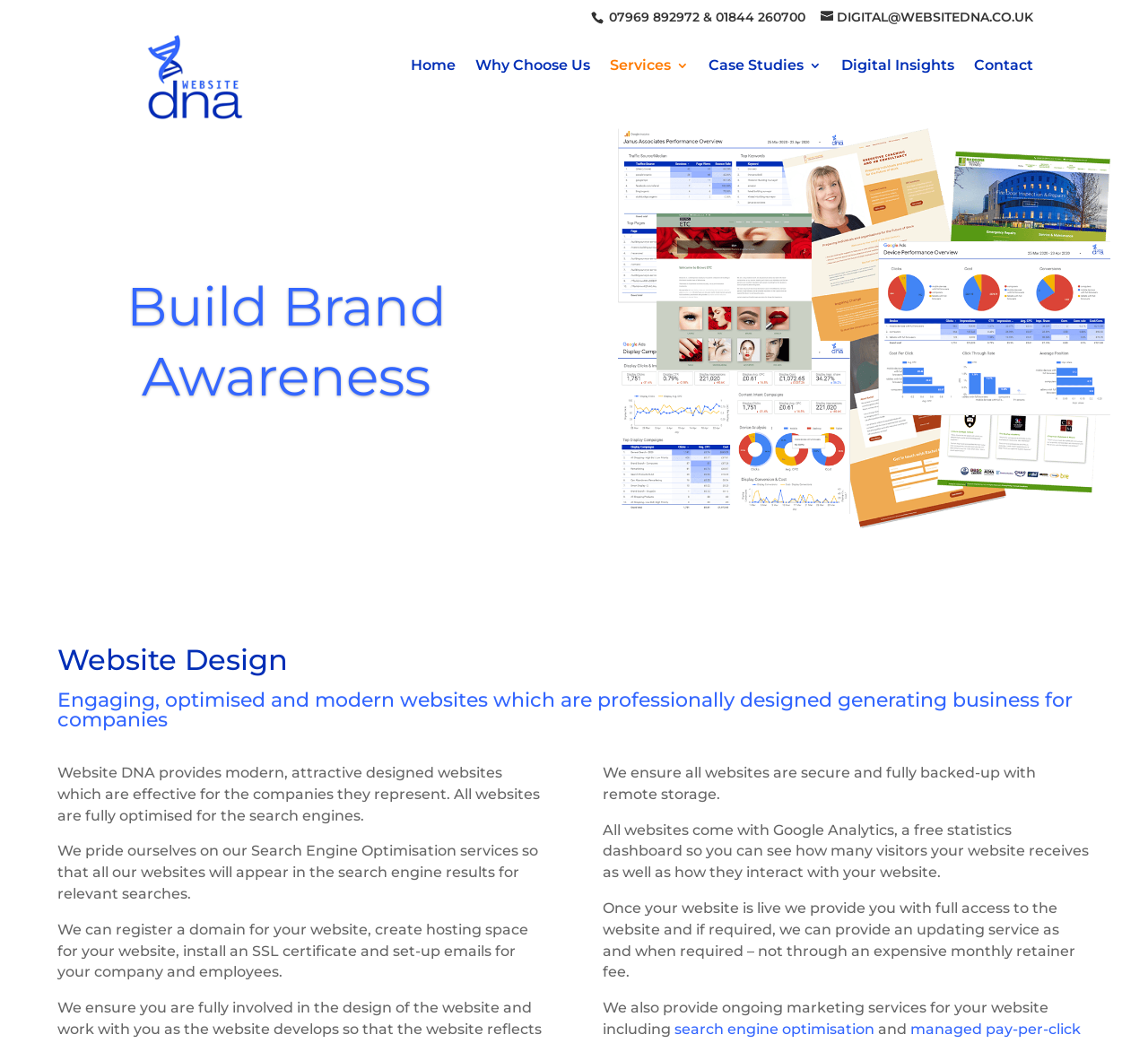Locate the bounding box coordinates of the element you need to click to accomplish the task described by this instruction: "Read about Search Engine Optimisation services".

[0.587, 0.978, 0.761, 0.995]